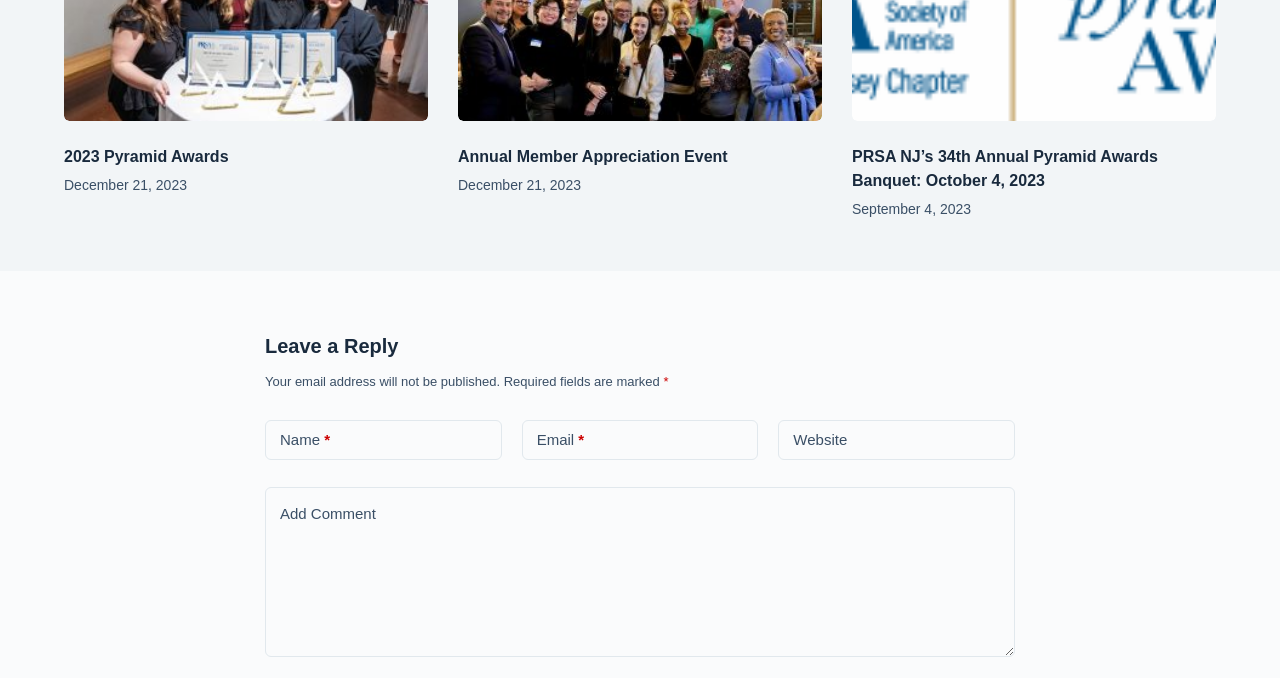Please answer the following query using a single word or phrase: 
How many events are listed on this page?

3